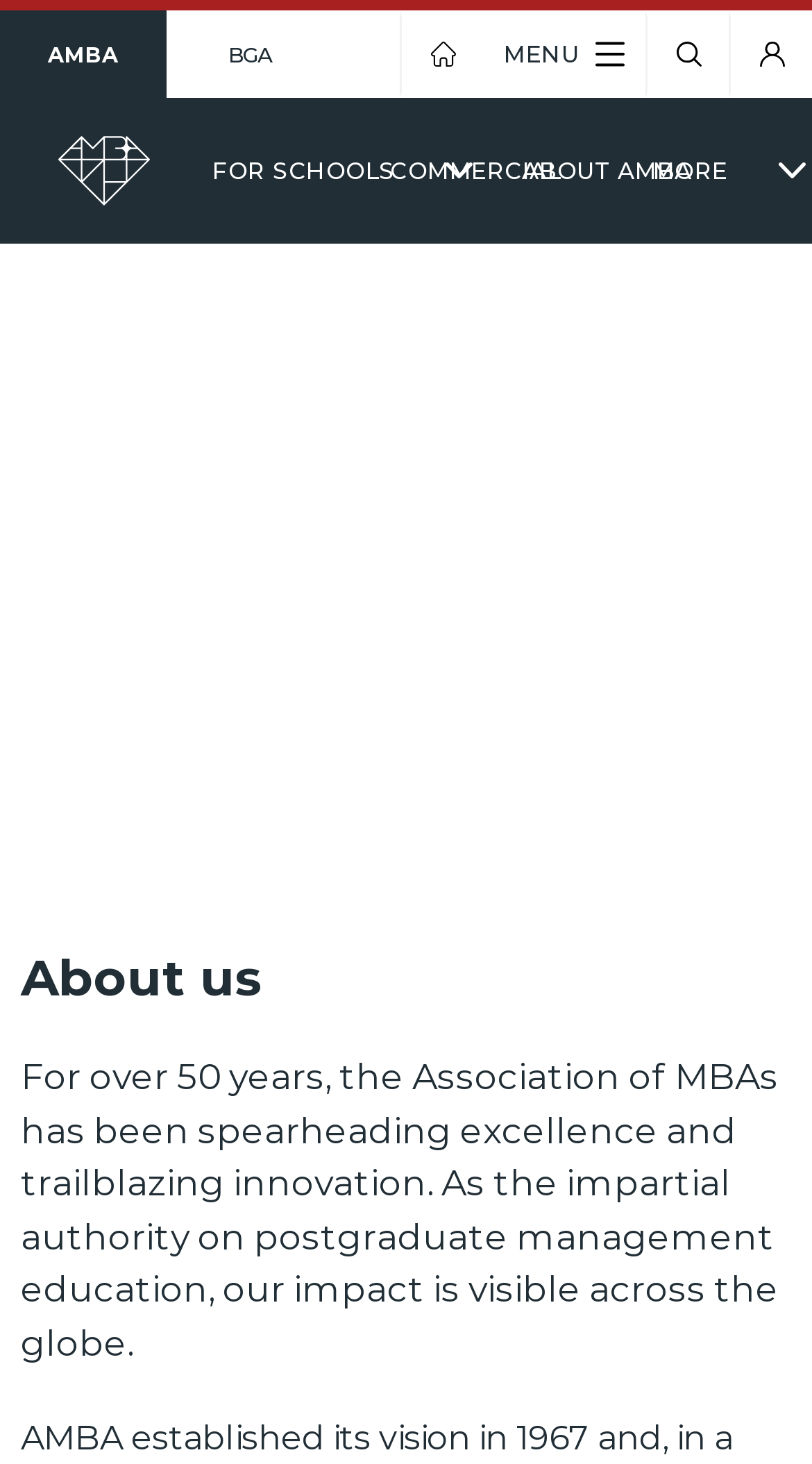Summarize the contents and layout of the webpage in detail.

The webpage is about the Association of MBAs, showcasing its excellence and innovation in postgraduate management education. At the top left corner, there are three links: "AMBA", "BGA", and an empty link with an image. To the right of these links, there is a "Menu" button with a dropdown arrow icon. 

Below the top links, there is a large image that spans the entire width of the page, featuring a close-up of the AMBA and BGA logos. 

In the middle section, there are three buttons: "For Schools", "More", and "Account", each with a dropdown arrow icon and a brief text description. These buttons are aligned horizontally and take up most of the page width.

At the bottom of the page, there is a heading "About us" followed by a paragraph of text that summarizes the Association's mission and impact. The text describes how the Association has been spearheading excellence and innovation in postgraduate management education for over 50 years, with a visible impact across the globe.